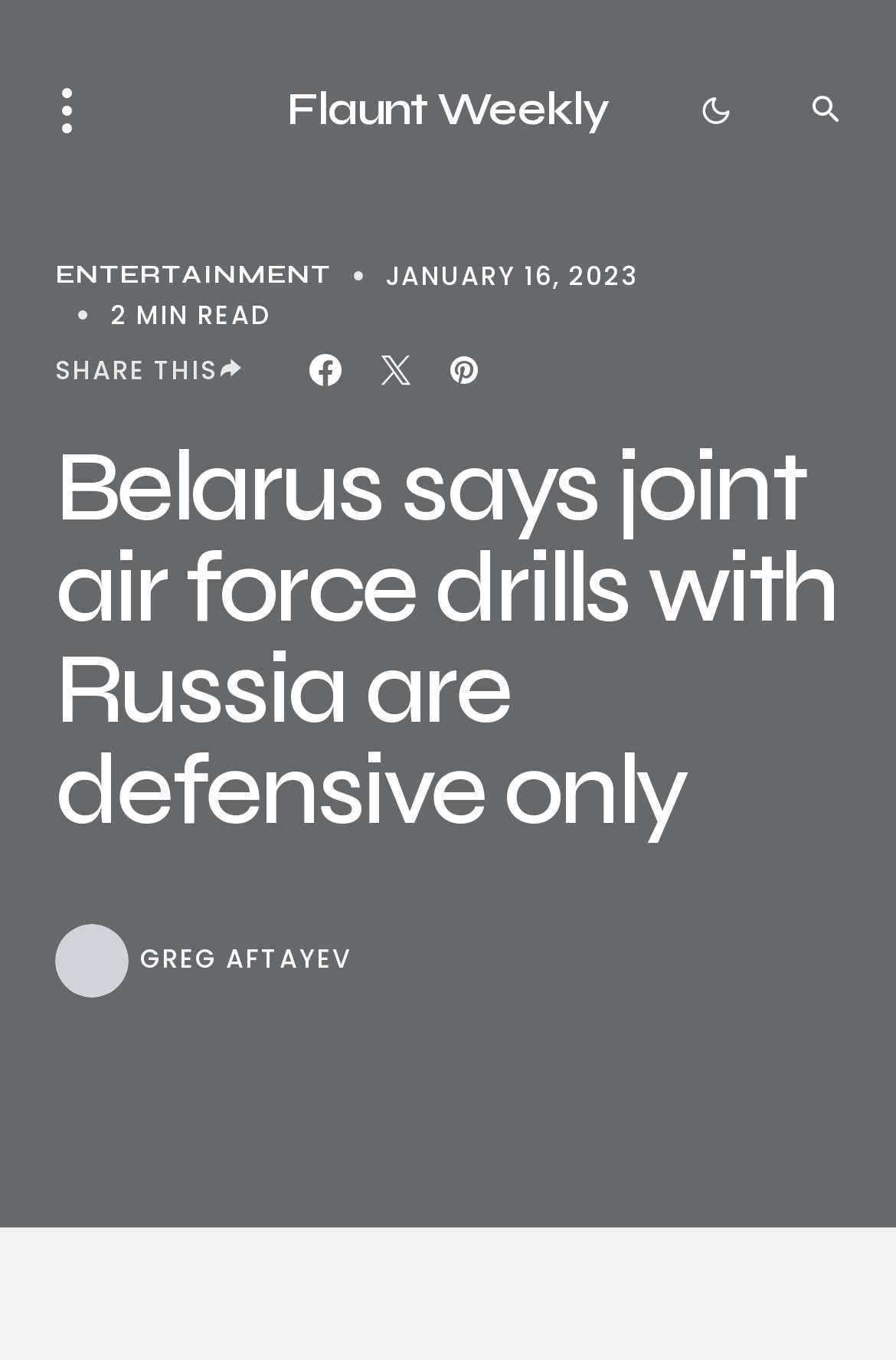What is the date of the article?
Answer with a single word or phrase by referring to the visual content.

JANUARY 16, 2023